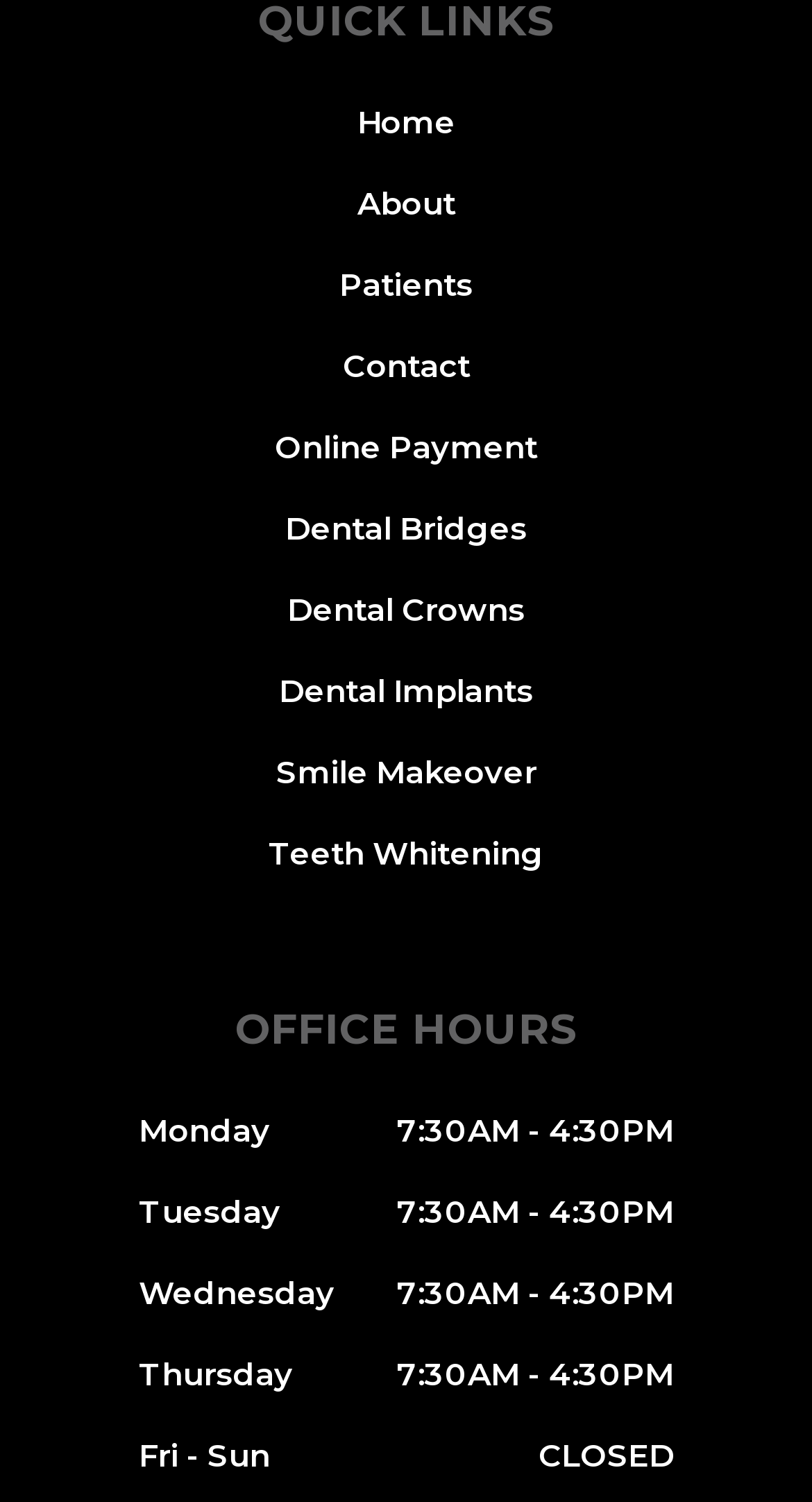Identify the bounding box coordinates of the clickable region to carry out the given instruction: "Search for topics".

None